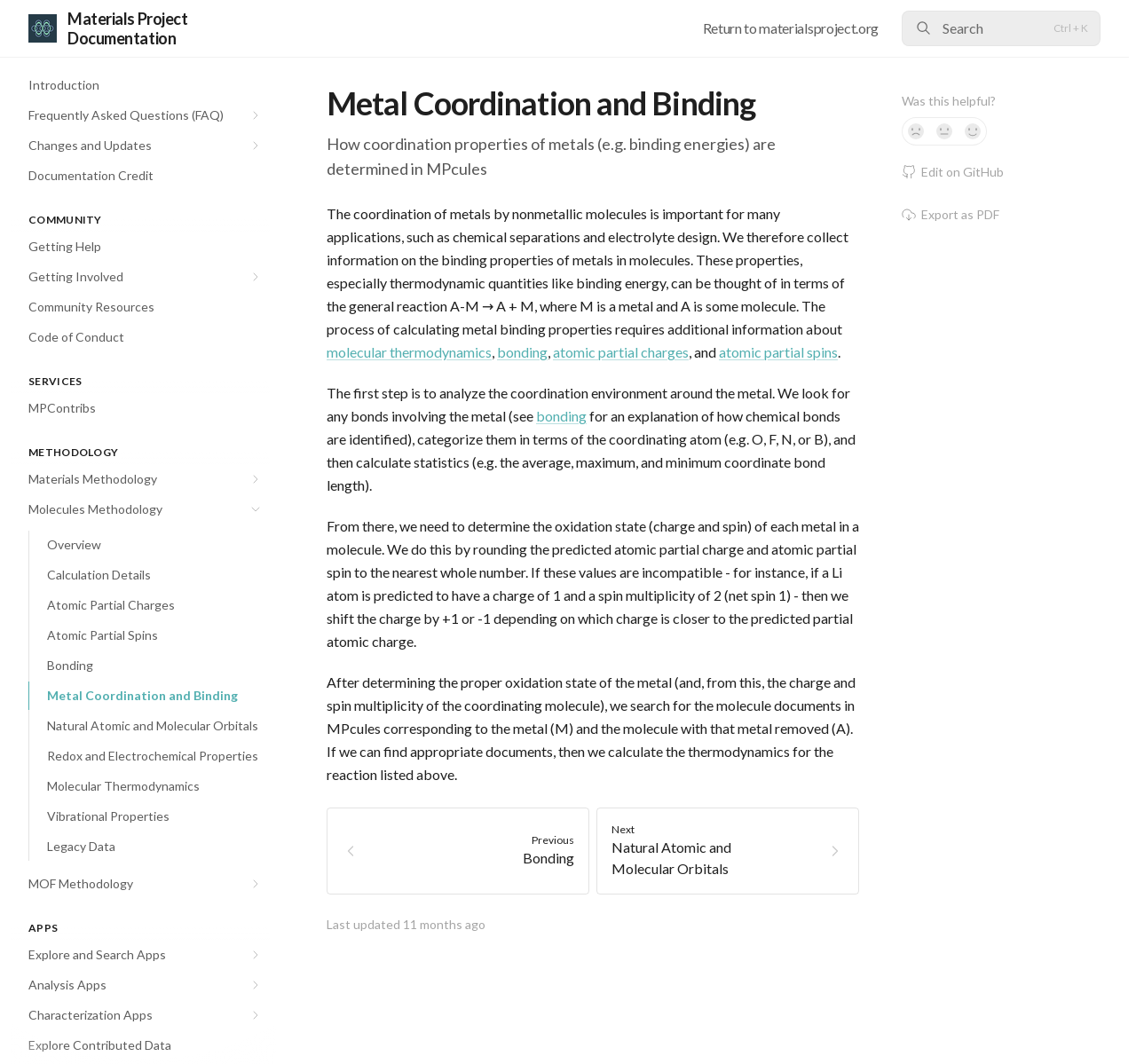How are oxidation states of metals determined? Observe the screenshot and provide a one-word or short phrase answer.

Rounding predicted atomic partial charge and spin